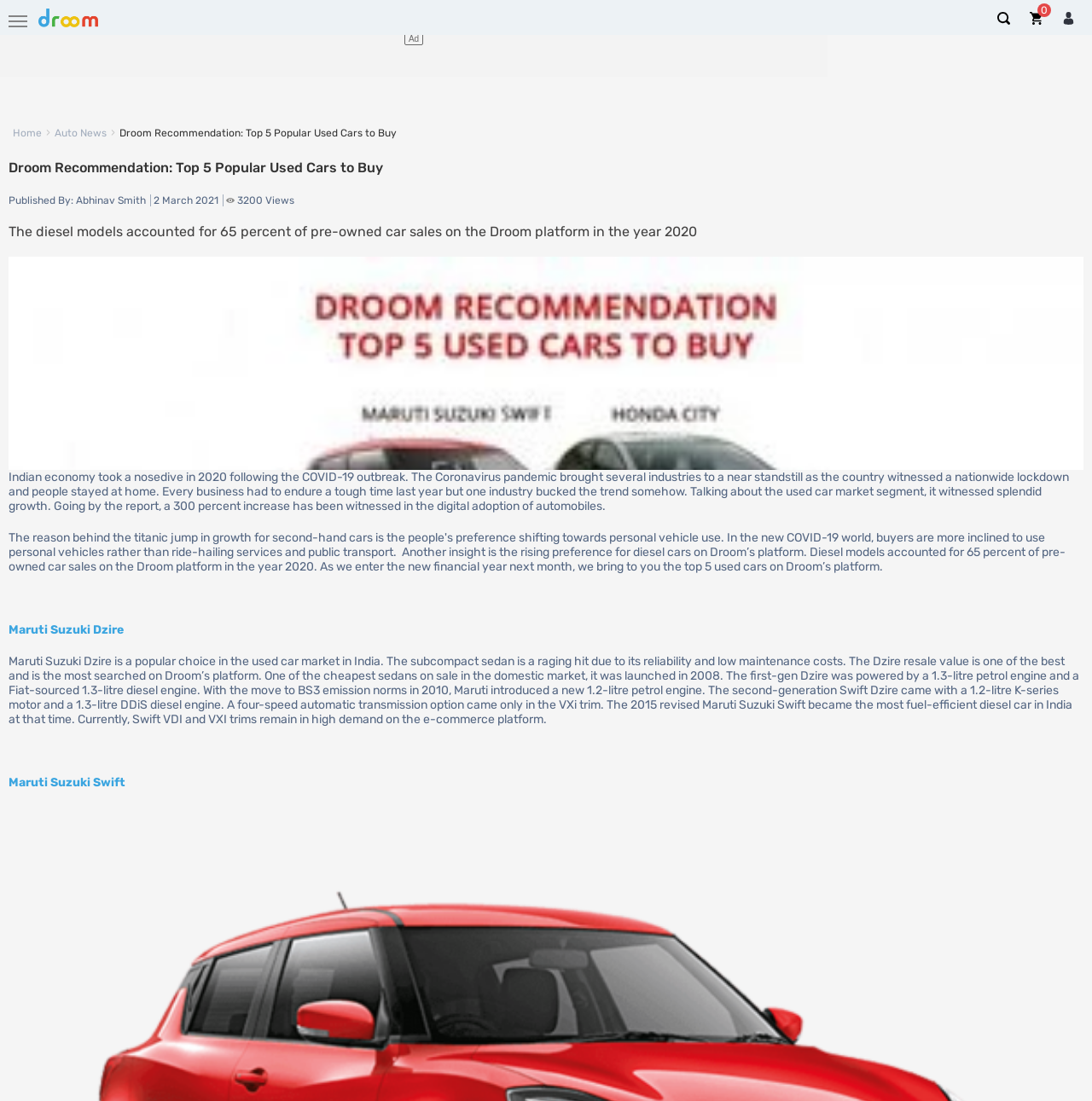What is the topic of the article?
Using the details shown in the screenshot, provide a comprehensive answer to the question.

The topic of the article can be determined by reading the heading 'Droom Recommendation: Top 5 Popular Used Cars to Buy' and the subsequent paragraphs that discuss the used car market segment and its growth during the COVID-19 pandemic.